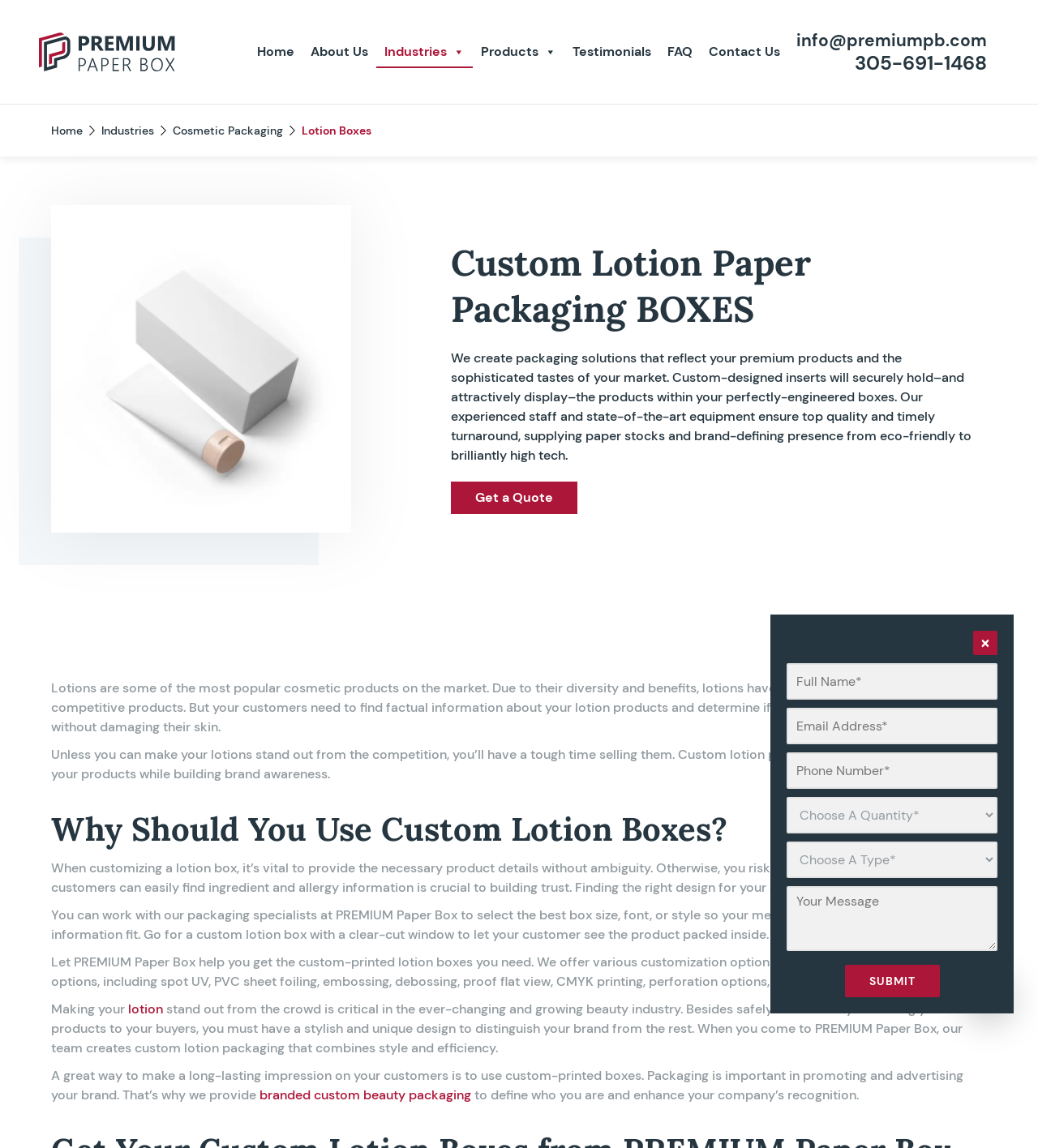Answer the question in one word or a short phrase:
What is the function of the 'Get a Quote' button?

To request a quote